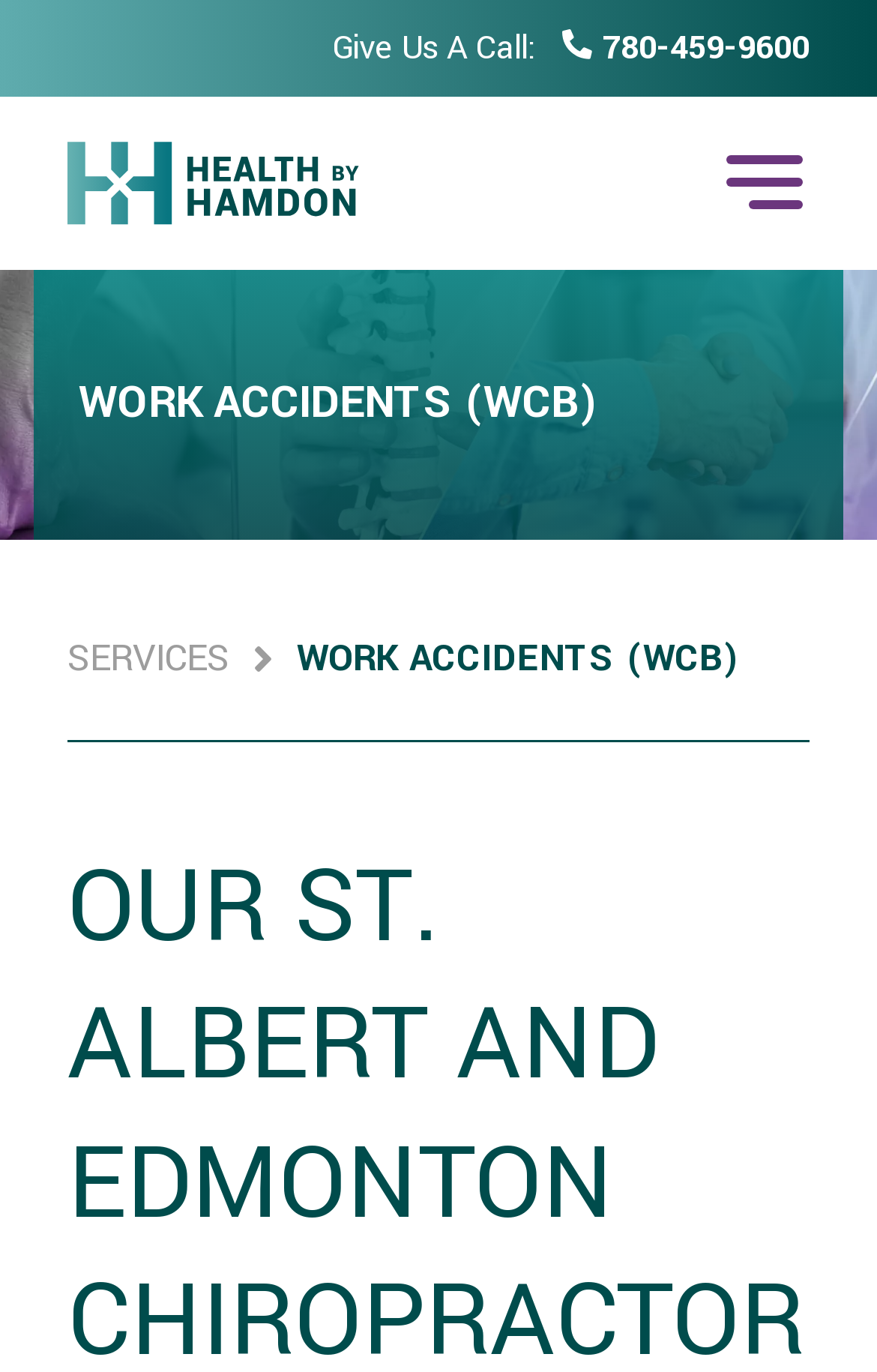Based on the image, give a detailed response to the question: What is the purpose of the button on the right side?

I found a button element on the right side of the webpage, but there is no text or description associated with it, so I couldn't determine its purpose.